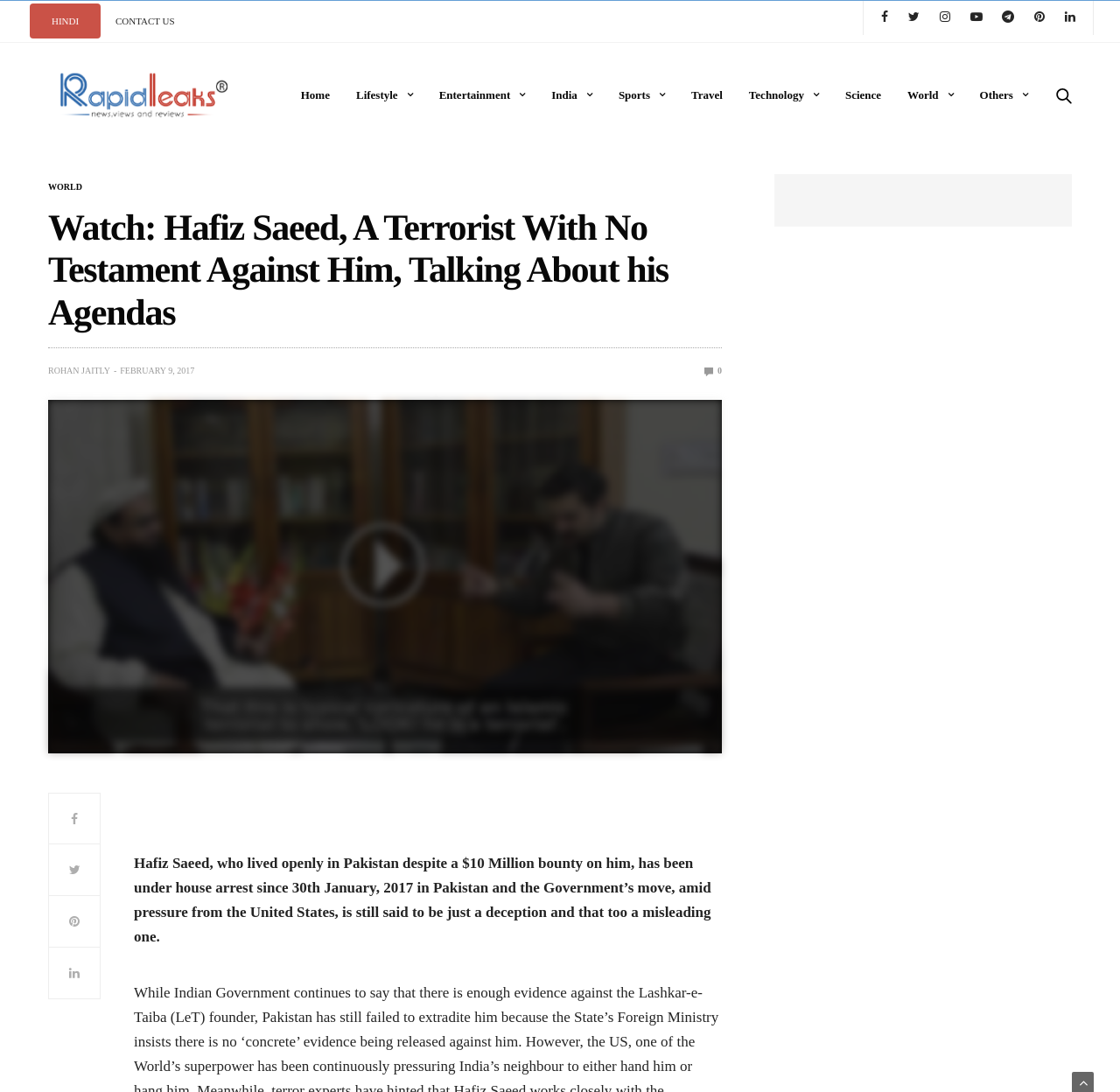Can you find the bounding box coordinates for the UI element given this description: "name="s""? Provide the coordinates as four float numbers between 0 and 1: [left, top, right, bottom].

[0.66, 0.139, 0.896, 0.176]